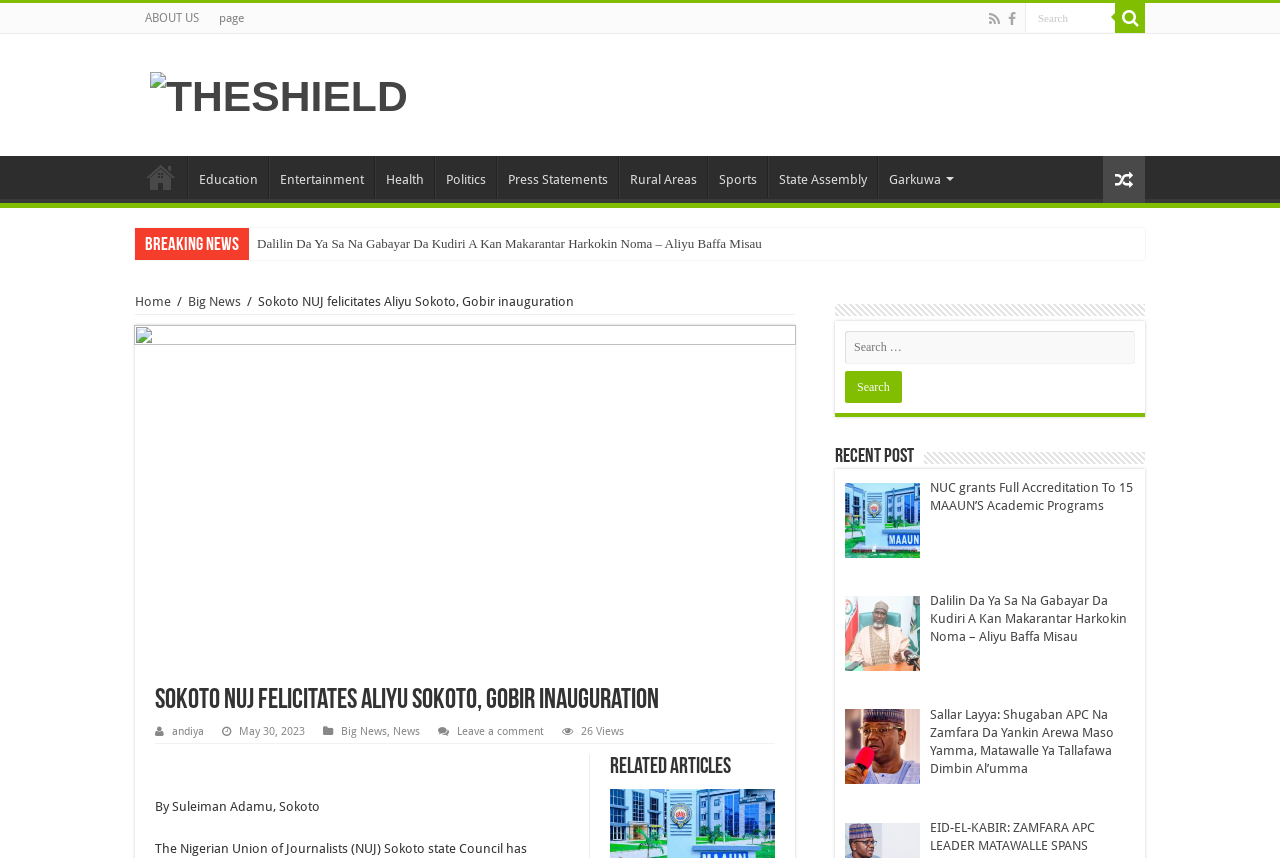Determine the bounding box coordinates of the clickable element to achieve the following action: 'Read Sokoto NUJ felicitates Aliyu Sokoto, Gobir inauguration news'. Provide the coordinates as four float values between 0 and 1, formatted as [left, top, right, bottom].

[0.202, 0.343, 0.448, 0.36]